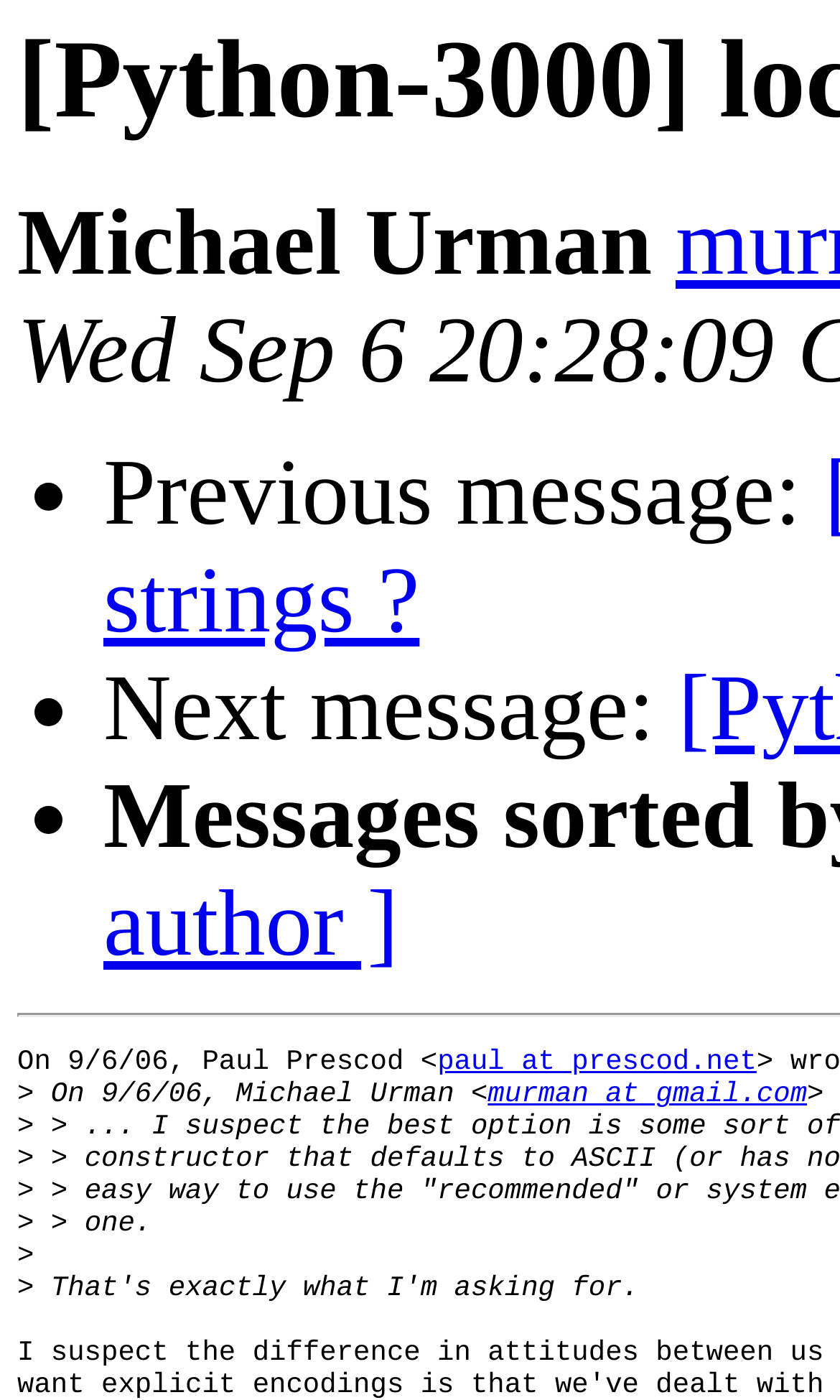Please give a succinct answer using a single word or phrase:
What is the date mentioned in the webpage?

9/6/06